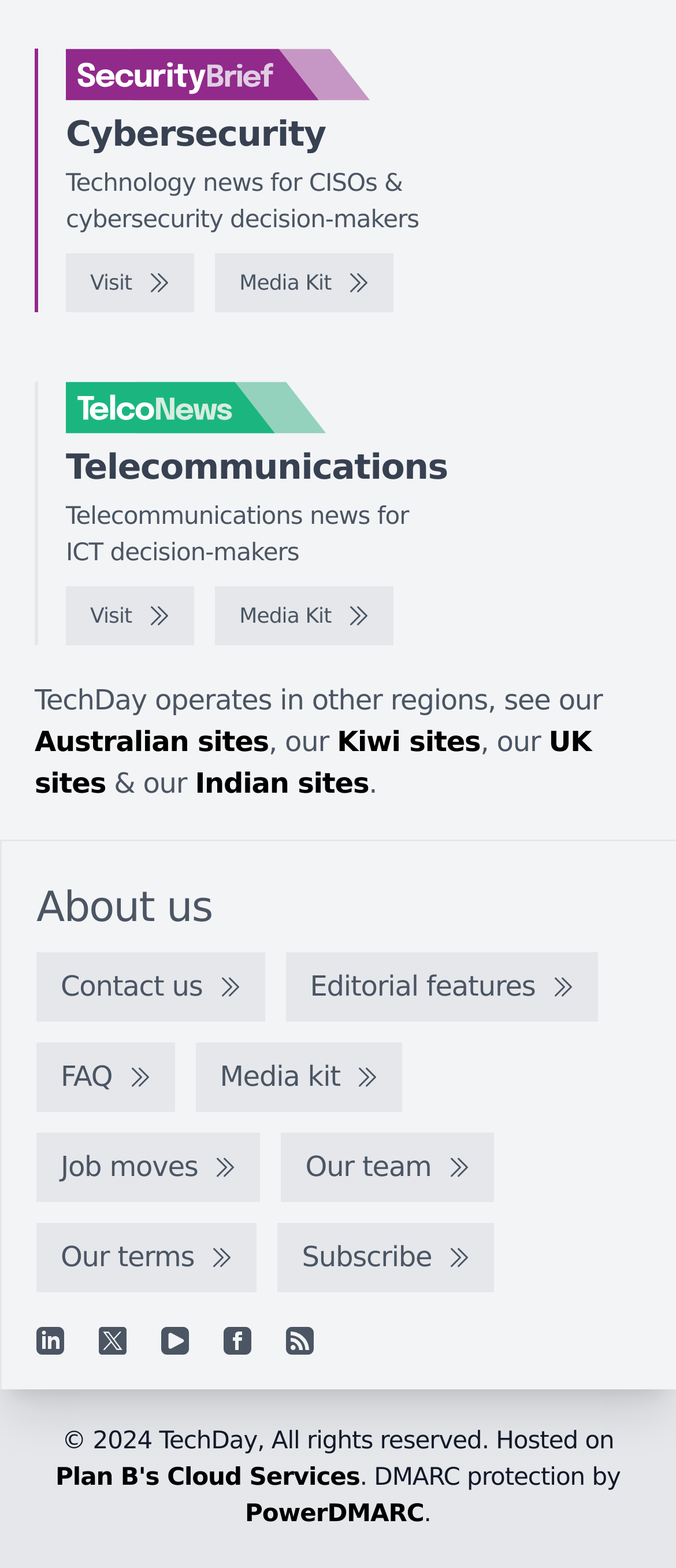Could you determine the bounding box coordinates of the clickable element to complete the instruction: "Read the article by Reed Allmand"? Provide the coordinates as four float numbers between 0 and 1, i.e., [left, top, right, bottom].

None